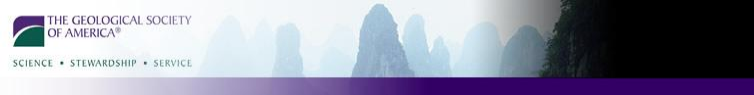Offer an in-depth description of the image shown.

A visually appealing banner representing the Geological Society of America, showcasing its commitment to the fields of science, stewardship, and service. The left side features the society's logo with a prominent purple and green color scheme, while the right side displays a serene landscape of misty mountains, symbolizing the society's focus on geological research and exploration. This graphic serves as a header for the presentation on "Combined Zircon Petrochronology and Microstructural Analysis," reflecting the organization’s dedication to advancing geological knowledge and education.